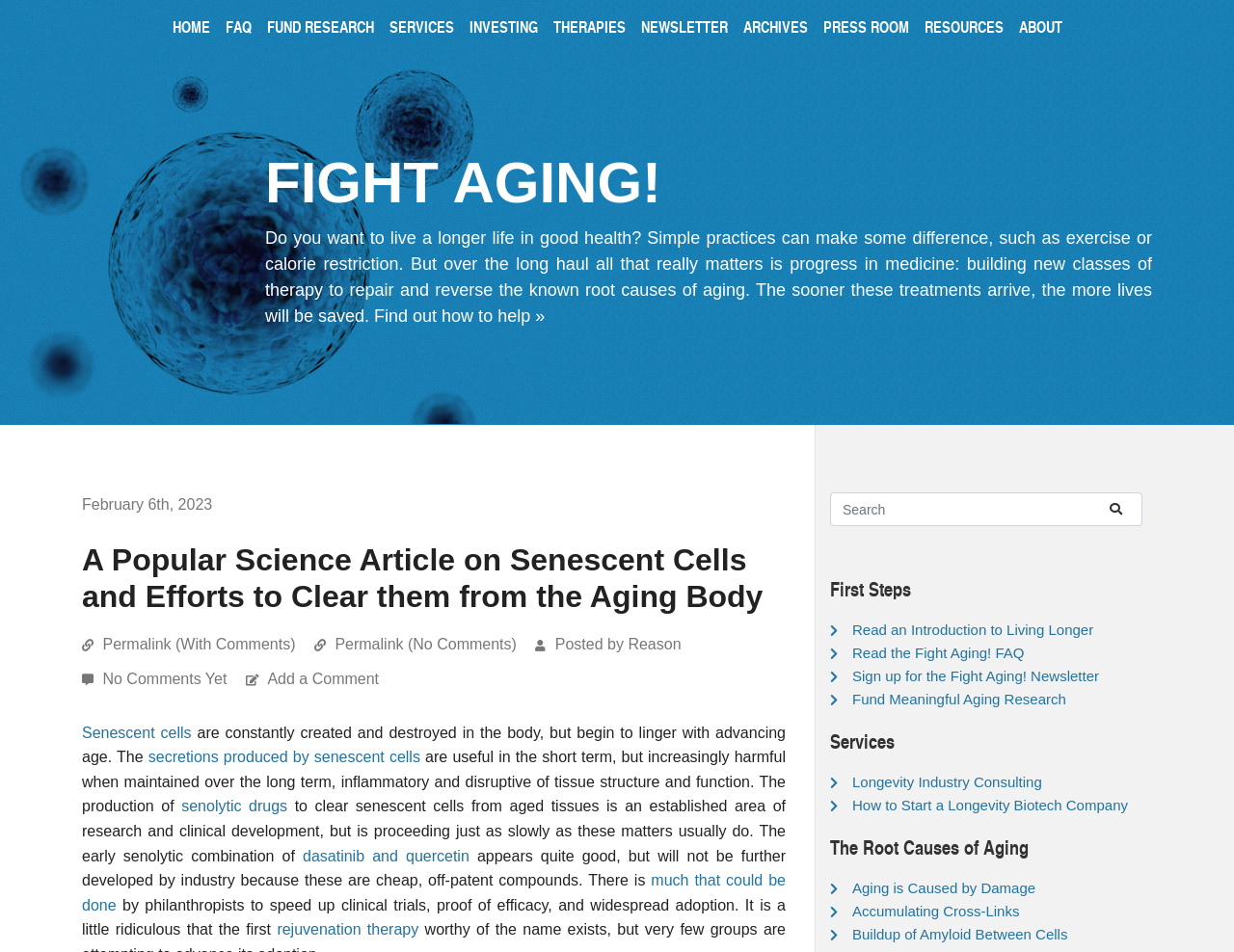Find the bounding box coordinates for the UI element that matches this description: "Tell Me More".

None